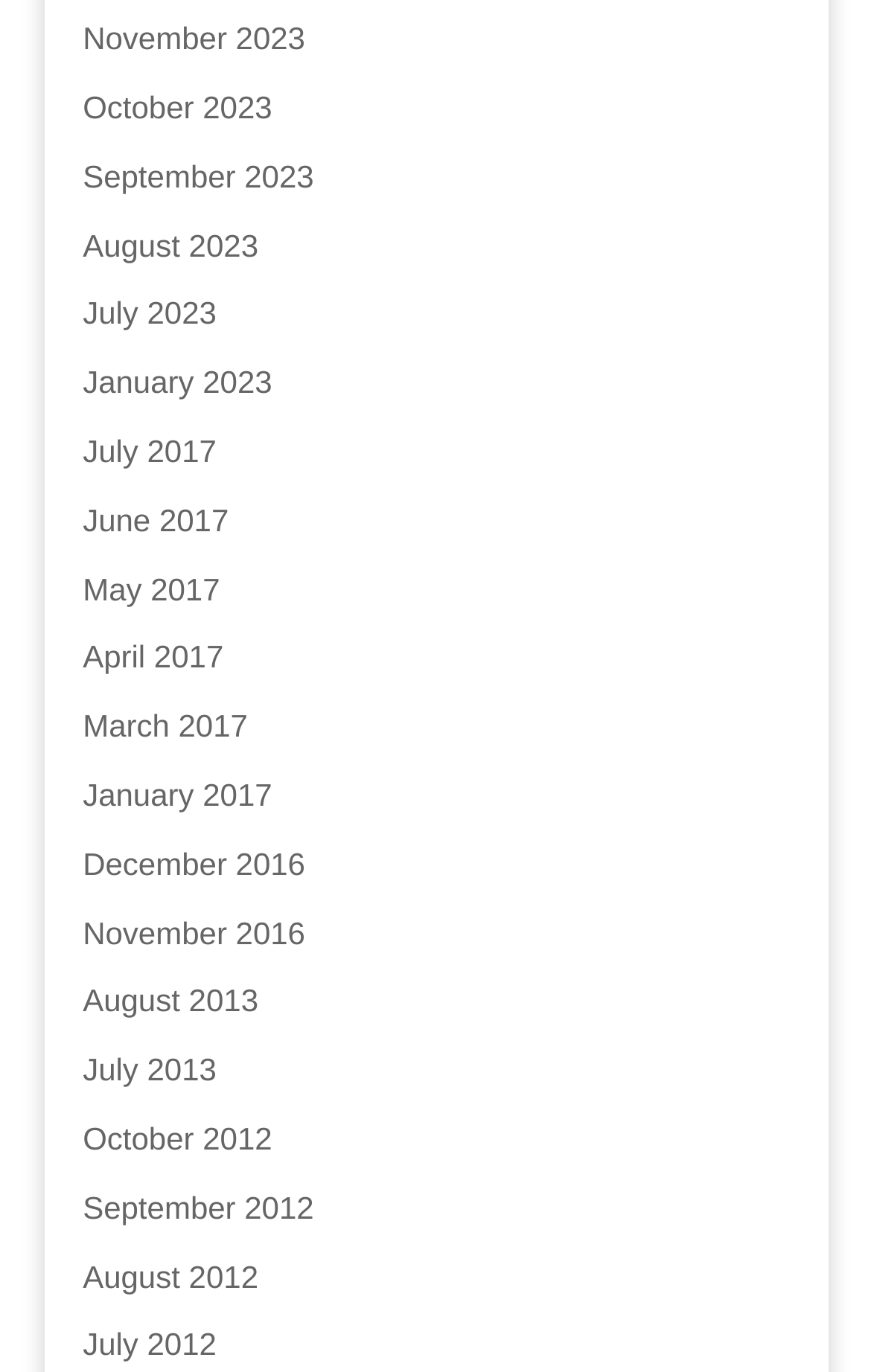Reply to the question with a single word or phrase:
What is the earliest month available on this webpage?

August 2013